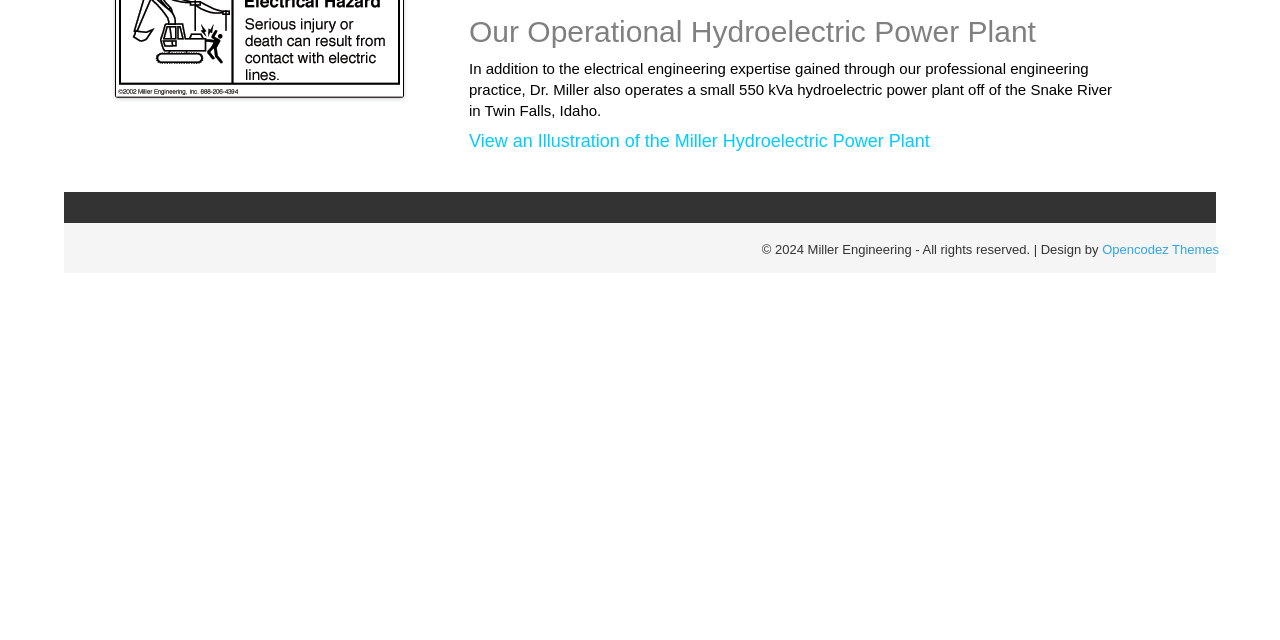Please predict the bounding box coordinates (top-left x, top-left y, bottom-right x, bottom-right y) for the UI element in the screenshot that fits the description: Opencodez Themes

[0.861, 0.378, 0.952, 0.401]